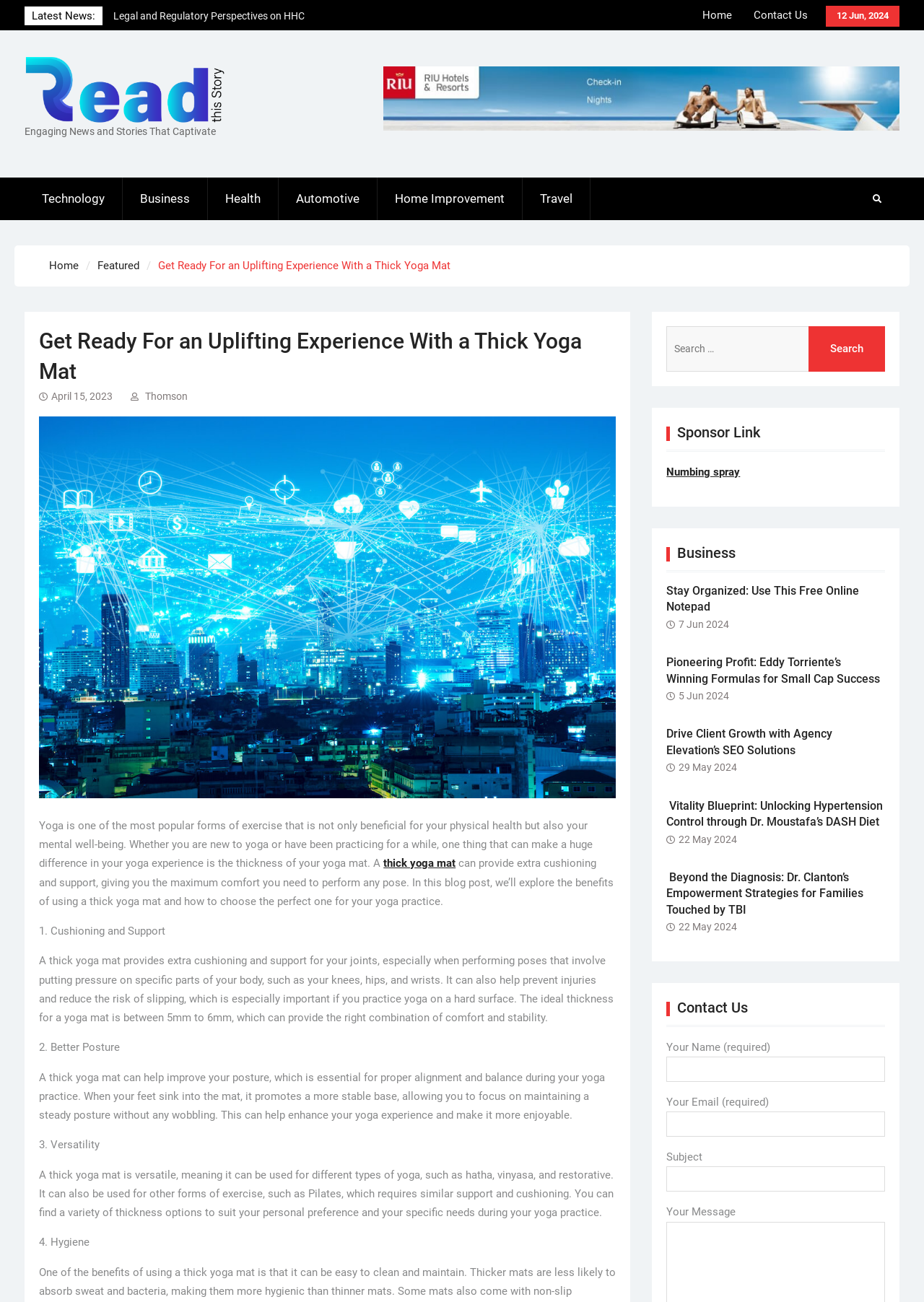Produce a meticulous description of the webpage.

This webpage appears to be a blog or news website, with a focus on health, wellness, and lifestyle topics. At the top of the page, there is a navigation bar with links to "Home", "Contact Us", and other categories. Below this, there is a section featuring the latest news, with links to various articles.

The main content of the page is an article titled "Get Ready For an Uplifting Experience With a Thick Yoga Mat", which discusses the benefits of using a thick yoga mat for comfort, support, and hygiene. The article is divided into sections, each highlighting a specific advantage of using a thick yoga mat.

To the right of the article, there is a sidebar with links to various categories, including "Technology", "Business", "Health", and "Travel". There is also a search bar and a section featuring sponsored links.

Below the article, there are several headings and links to other articles, including "Stay Organized: Use This Free Online Notepad", "Pioneering Profit: Eddy Torriente’s Winning Formulas for Small Cap Success", and "Drive Client Growth with Agency Elevation’s SEO Solutions". Each of these sections includes a brief summary and a link to the full article.

At the bottom of the page, there is a contact form where users can enter their name, email, and message to get in touch with the website administrators.